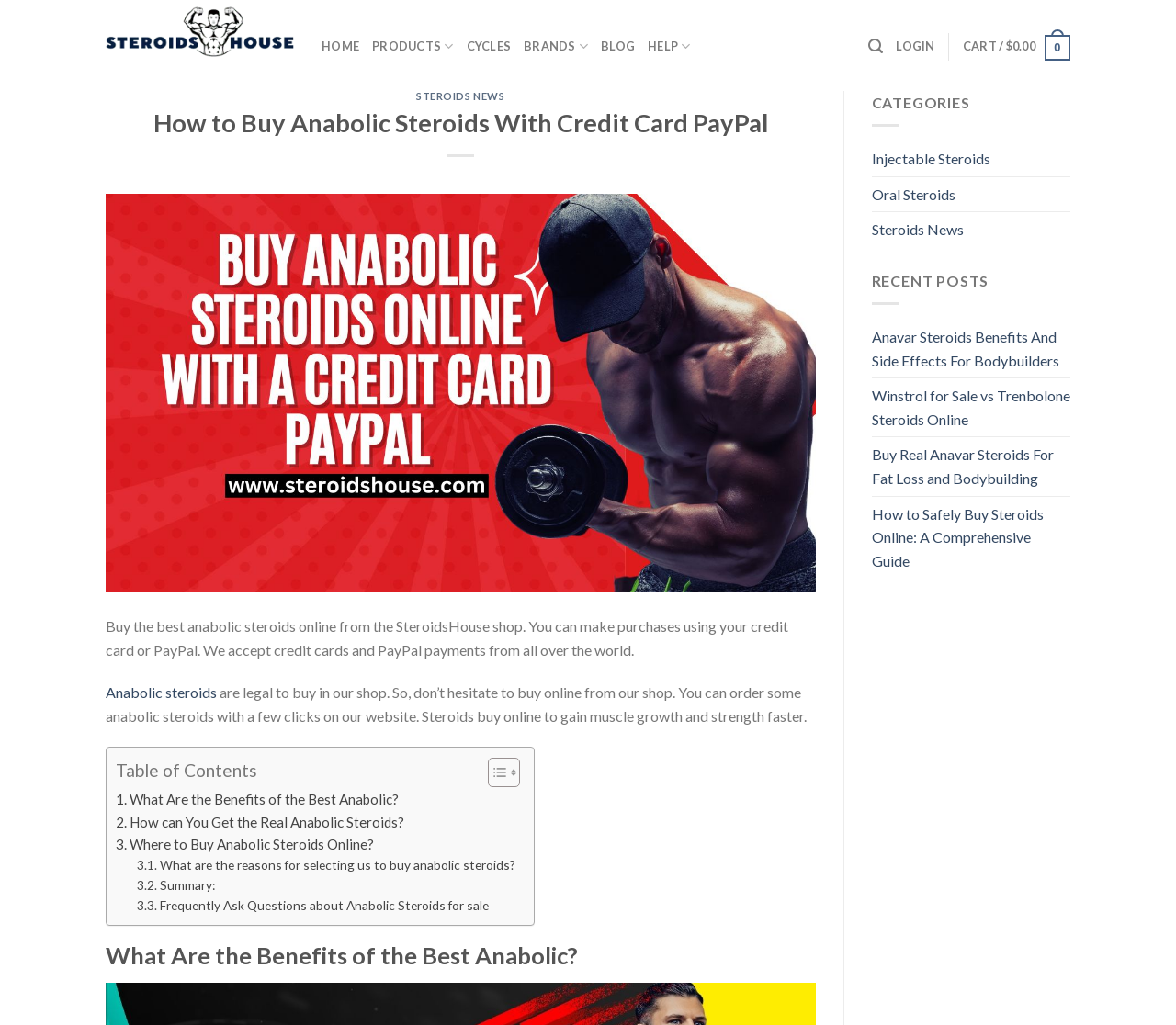Please find the bounding box coordinates of the element's region to be clicked to carry out this instruction: "Read 'How to Buy Anabolic Steroids With Credit Card PayPal'".

[0.09, 0.104, 0.675, 0.136]